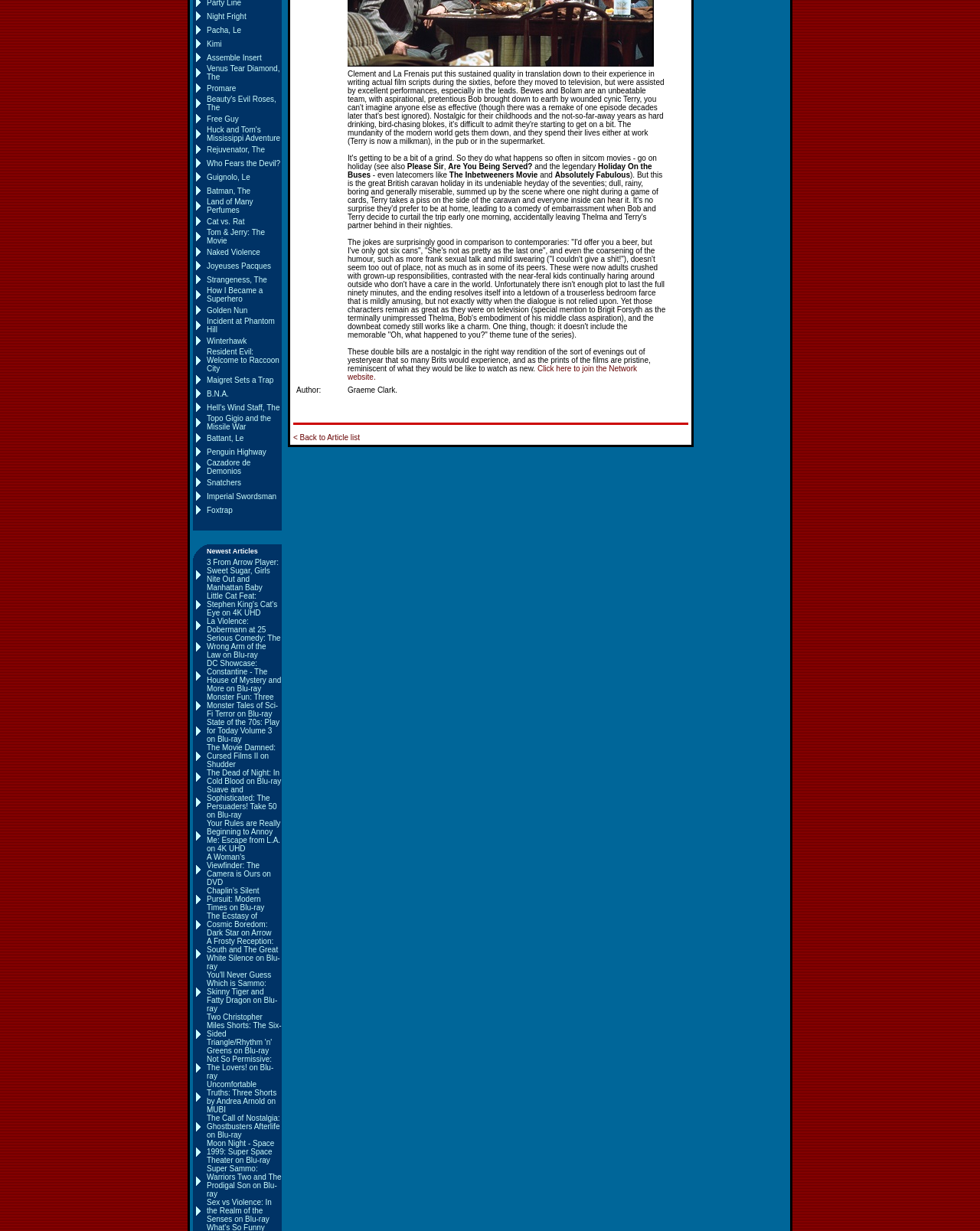Provide the bounding box coordinates of the HTML element this sentence describes: "Resources for Bookers". The bounding box coordinates consist of four float numbers between 0 and 1, i.e., [left, top, right, bottom].

None